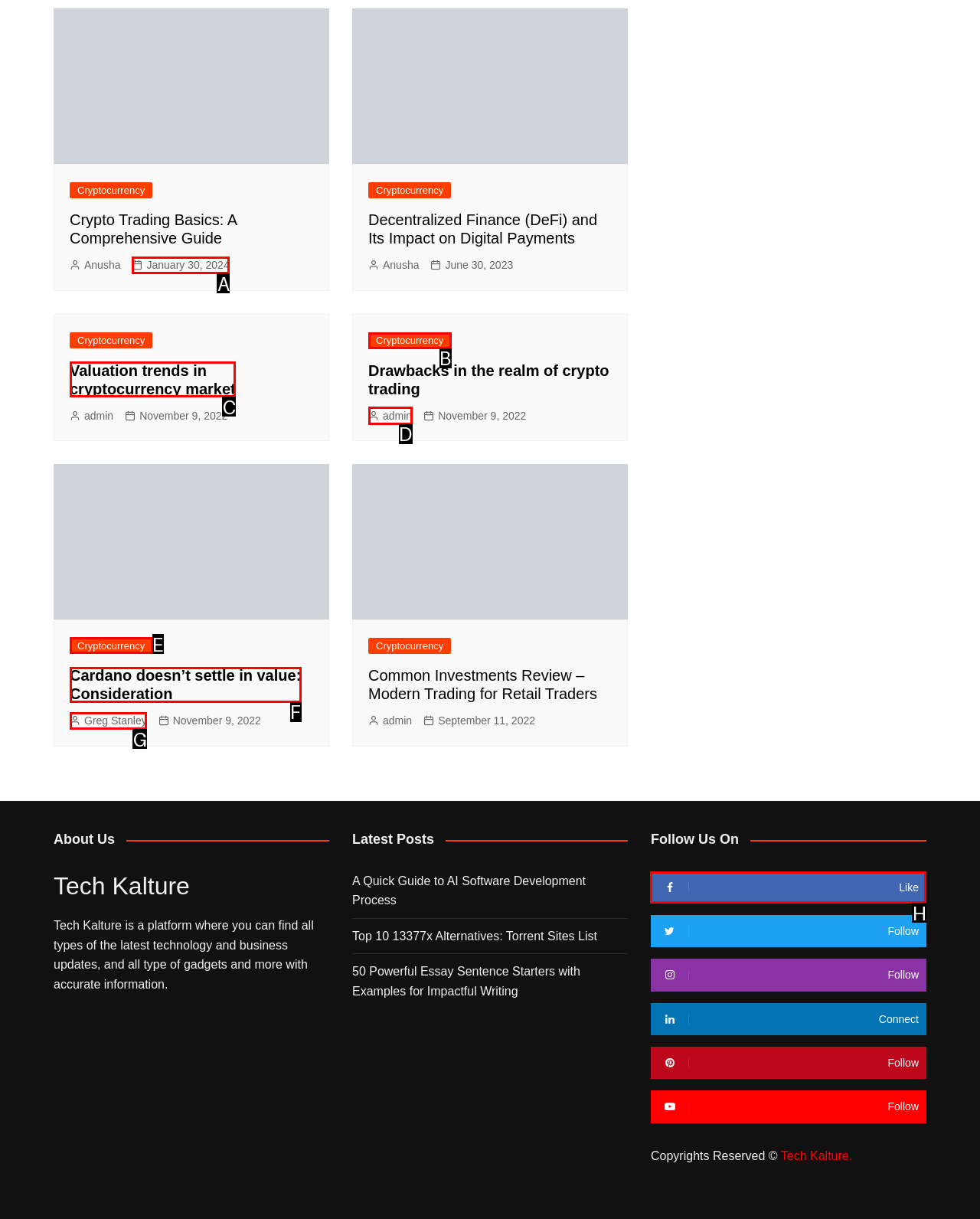Which lettered option should be clicked to achieve the task: Follow Tech Kalture on Facebook? Choose from the given choices.

H